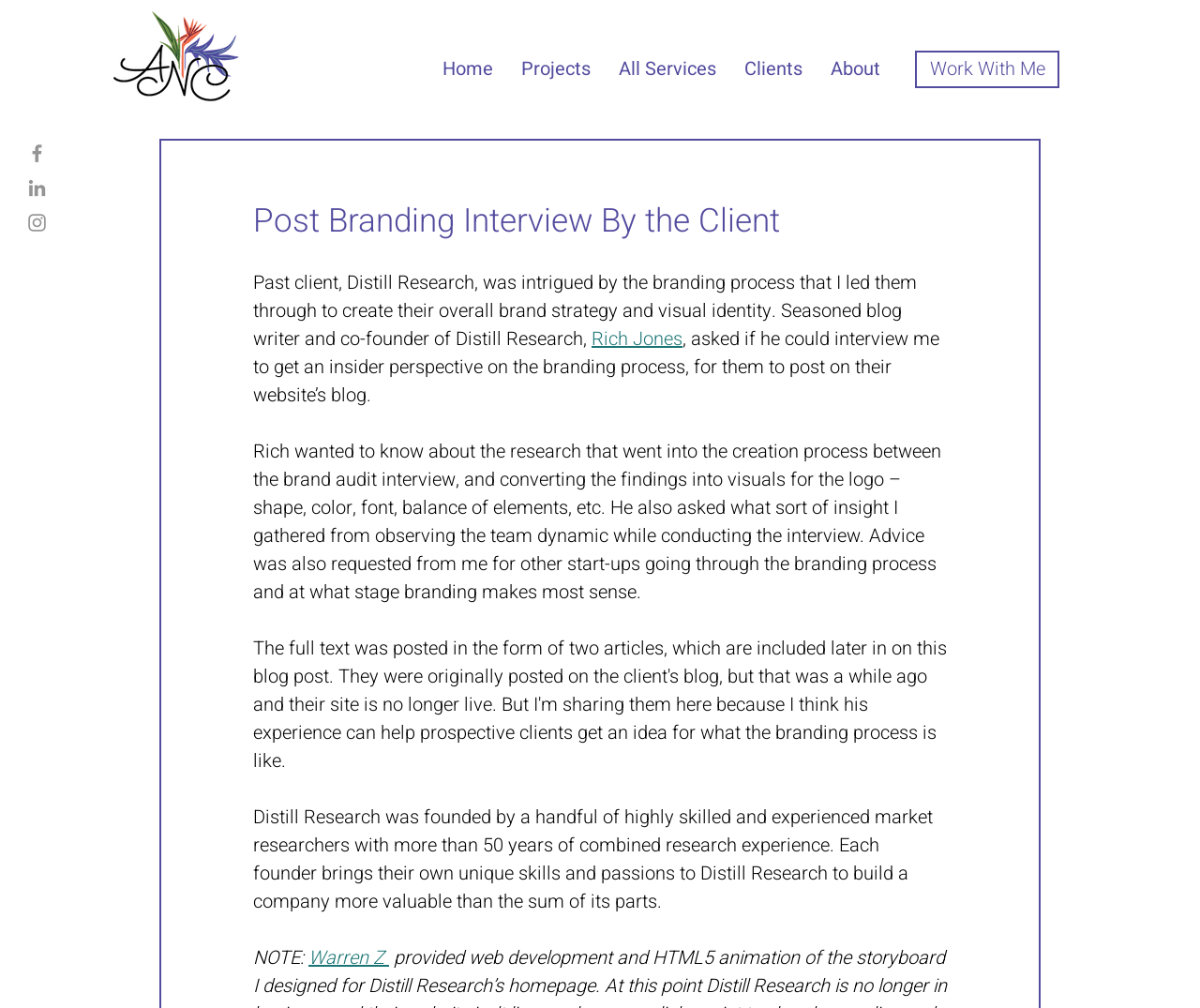Refer to the image and offer a detailed explanation in response to the question: What is the profession of the co-founder of Distill Research?

The text mentions that Rich Jones, the co-founder of Distill Research, is a seasoned blog writer, indicating his profession.